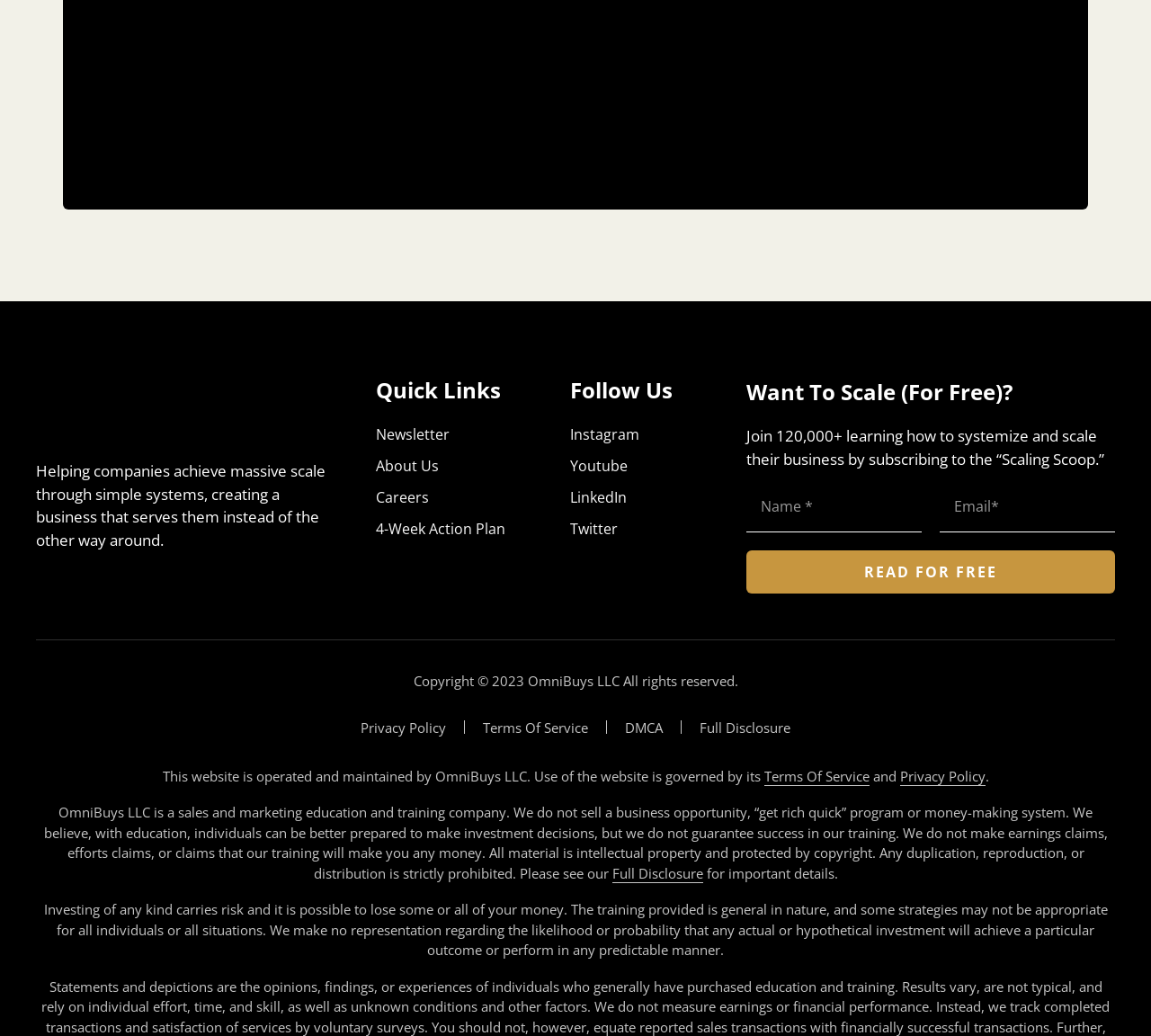Identify the bounding box coordinates of the region that should be clicked to execute the following instruction: "Check out 'The Democratic Party Sucks' article".

None